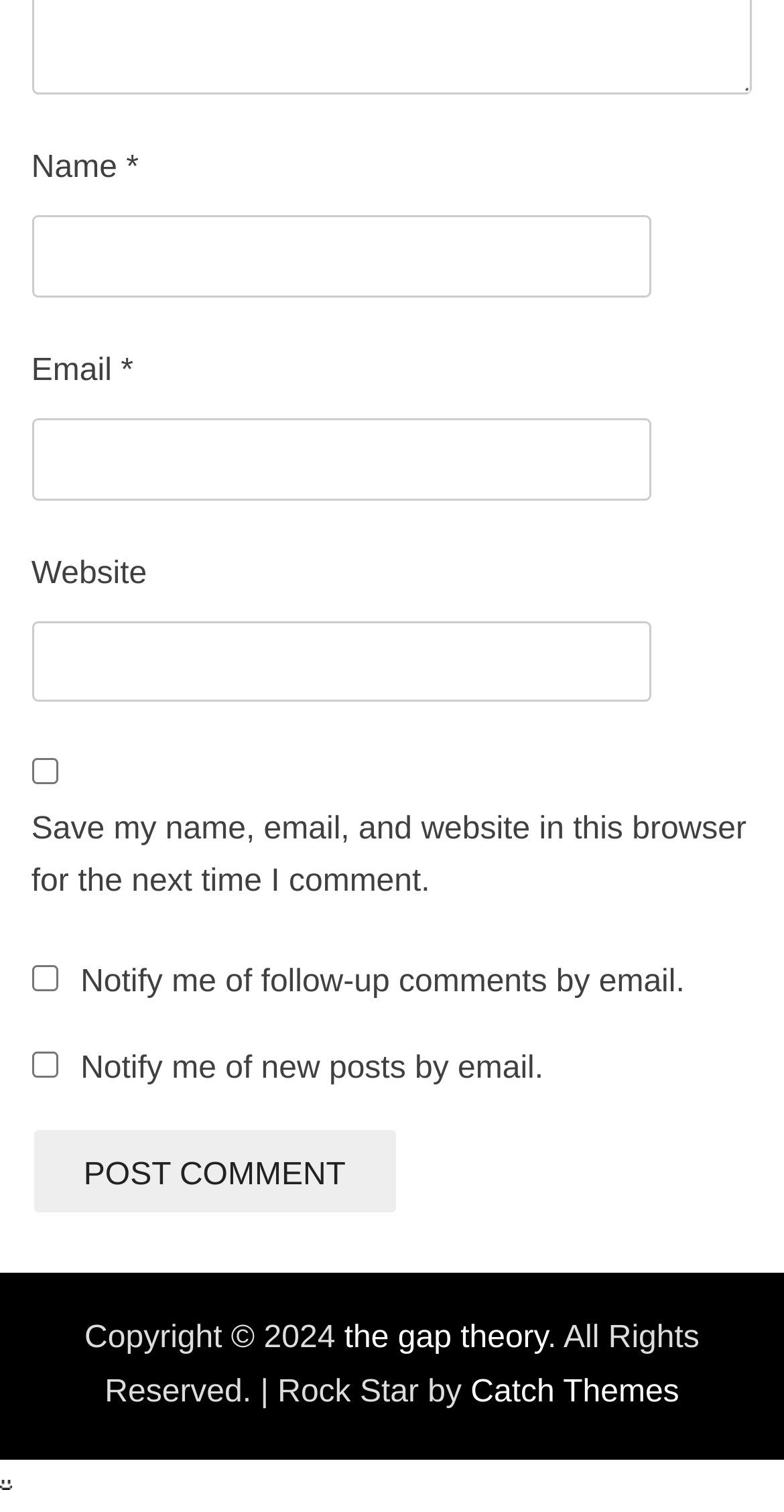Find the bounding box coordinates for the area that should be clicked to accomplish the instruction: "Click the post comment button".

[0.04, 0.746, 0.508, 0.804]